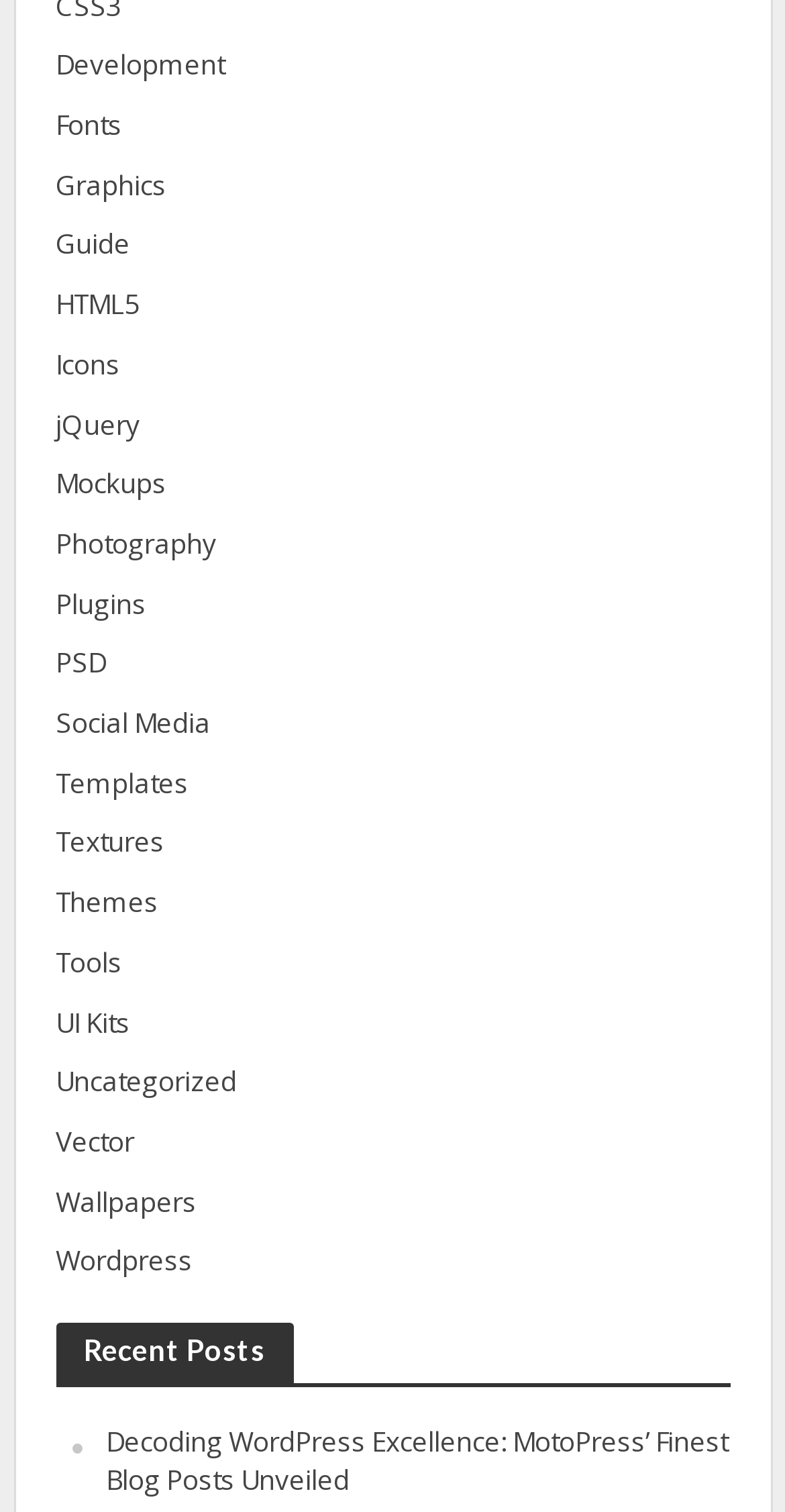Please determine the bounding box coordinates of the section I need to click to accomplish this instruction: "click on Development link".

[0.071, 0.031, 0.929, 0.057]